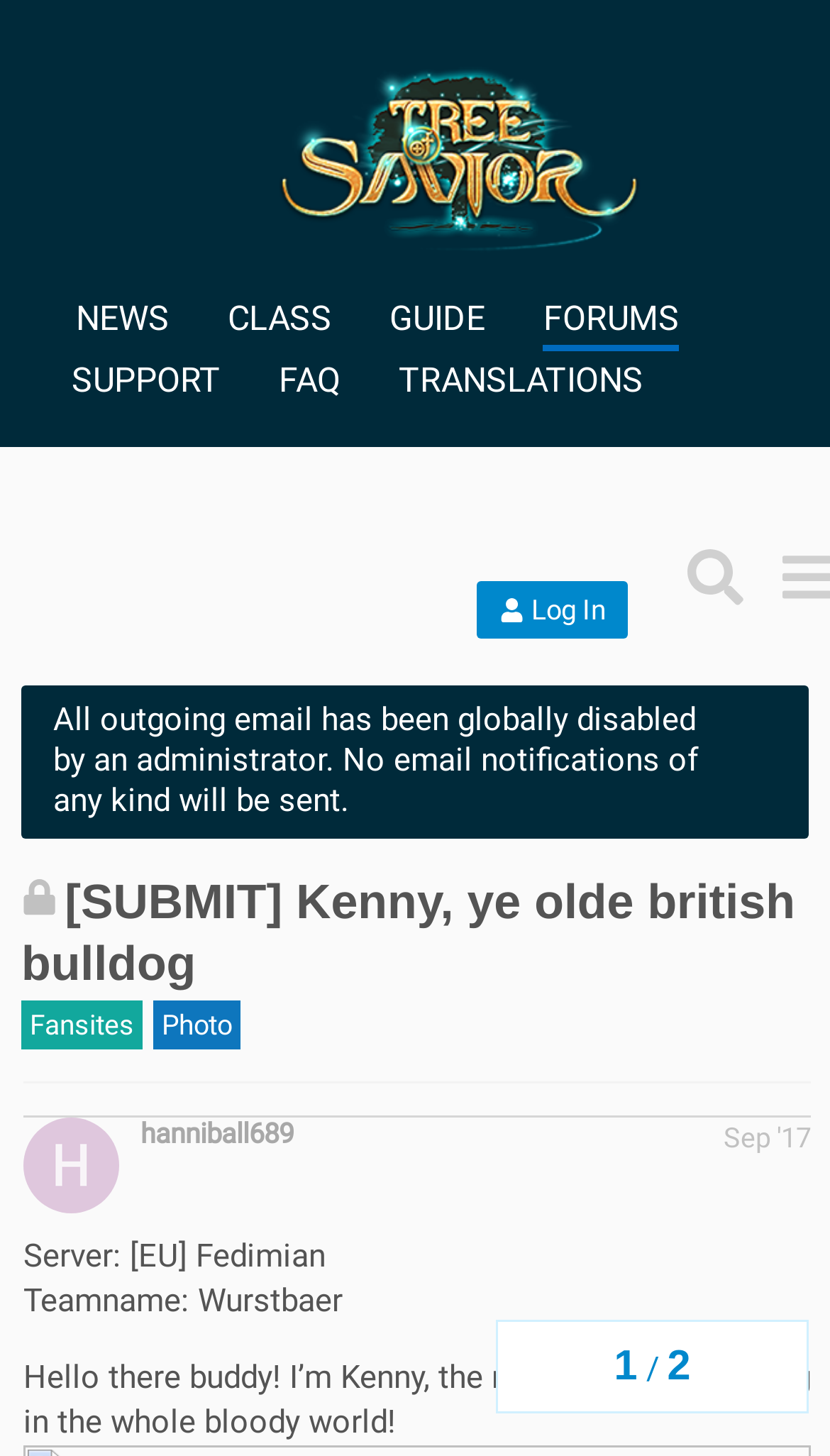Please provide the bounding box coordinates in the format (top-left x, top-left y, bottom-right x, bottom-right y). Remember, all values are floating point numbers between 0 and 1. What is the bounding box coordinate of the region described as: Sep '17

[0.872, 0.771, 0.977, 0.793]